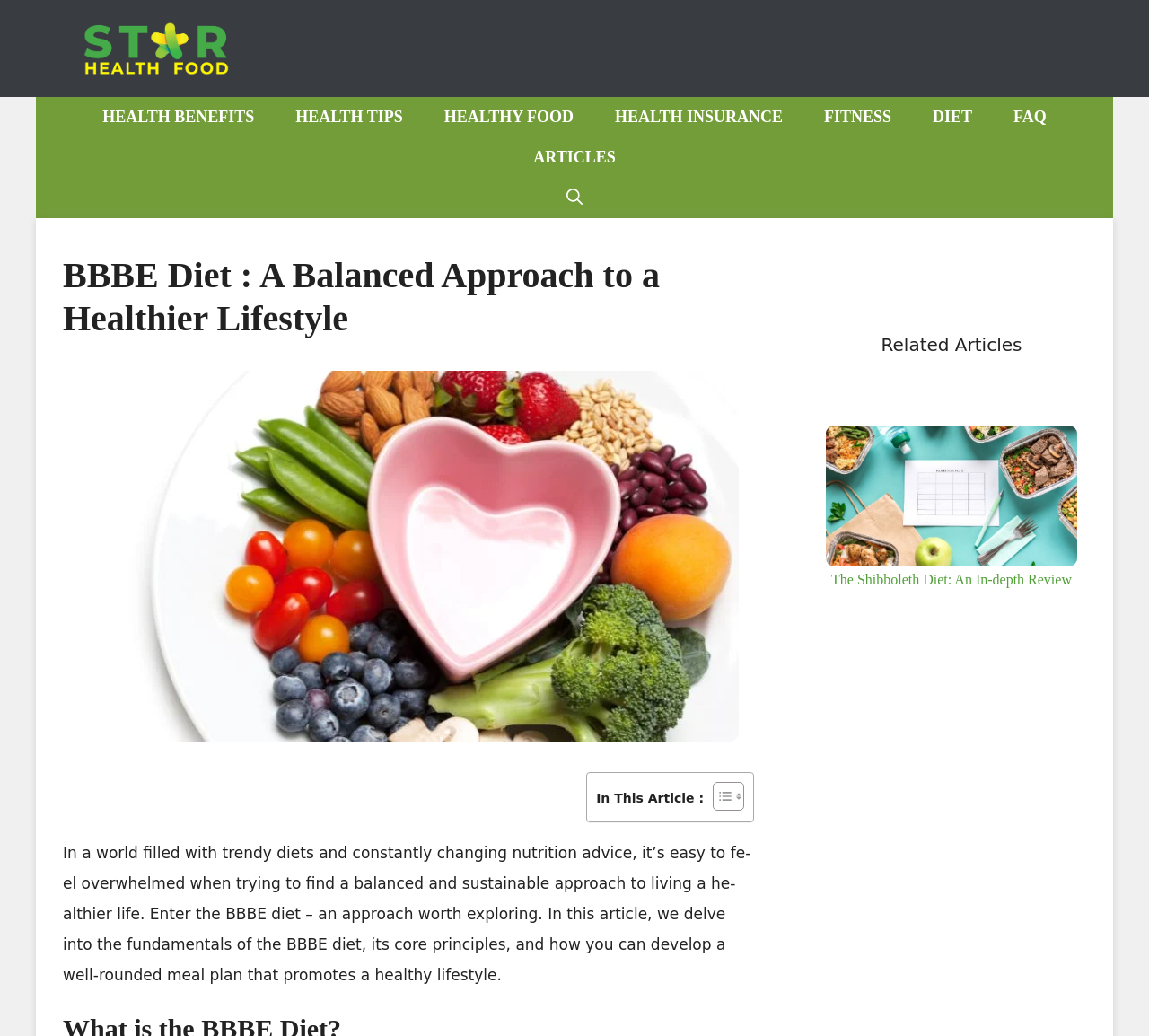Could you indicate the bounding box coordinates of the region to click in order to complete this instruction: "Click on the 'HEALTH BENEFITS' link".

[0.071, 0.093, 0.239, 0.132]